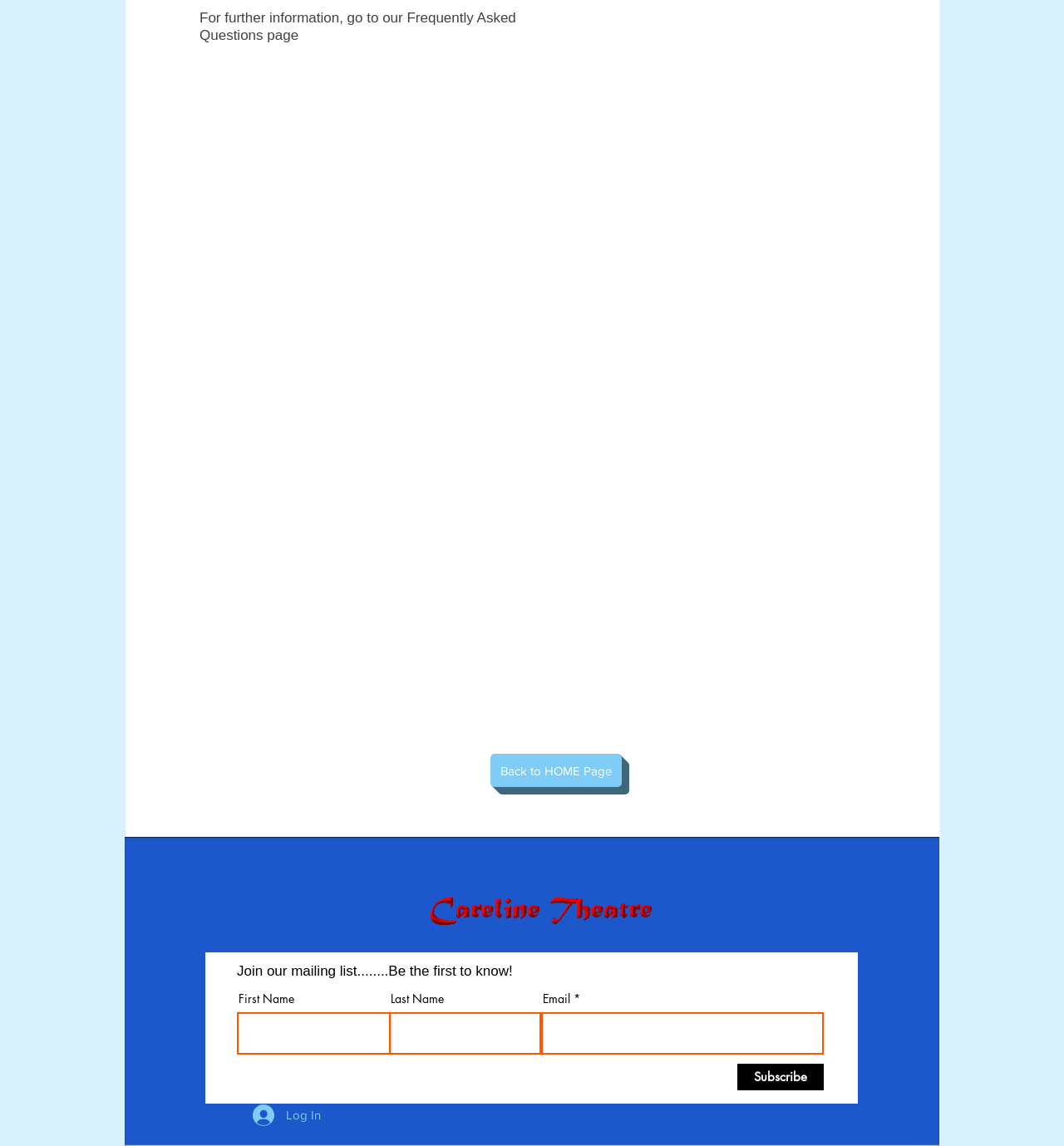Provide the bounding box coordinates, formatted as (top-left x, top-left y, bottom-right x, bottom-right y), with all values being floating point numbers between 0 and 1. Identify the bounding box of the UI element that matches the description: name="first-name" placeholder=""

[0.223, 0.883, 0.369, 0.92]